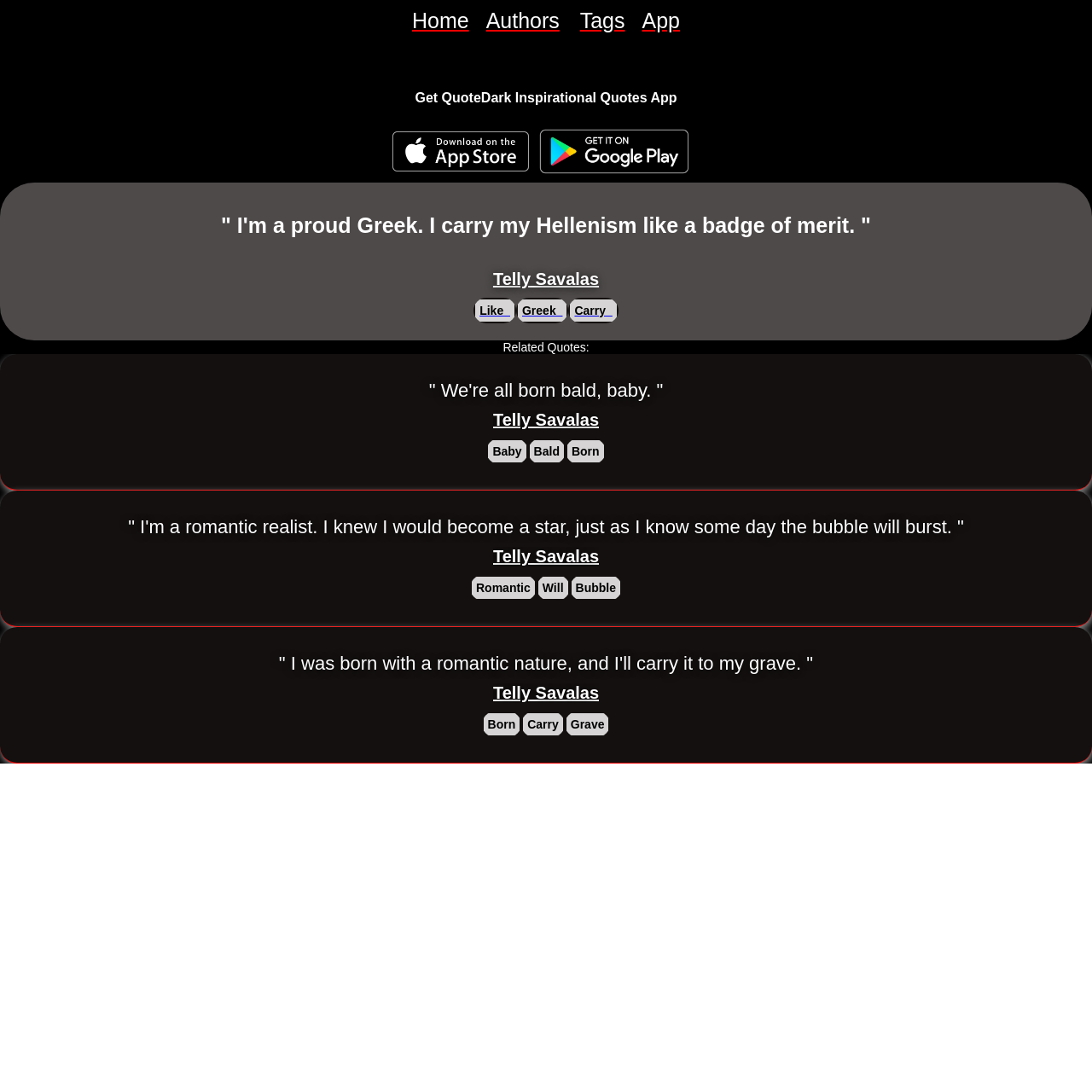Please determine the bounding box coordinates of the element's region to click for the following instruction: "View quotes by Telly Savalas".

[0.451, 0.247, 0.548, 0.265]